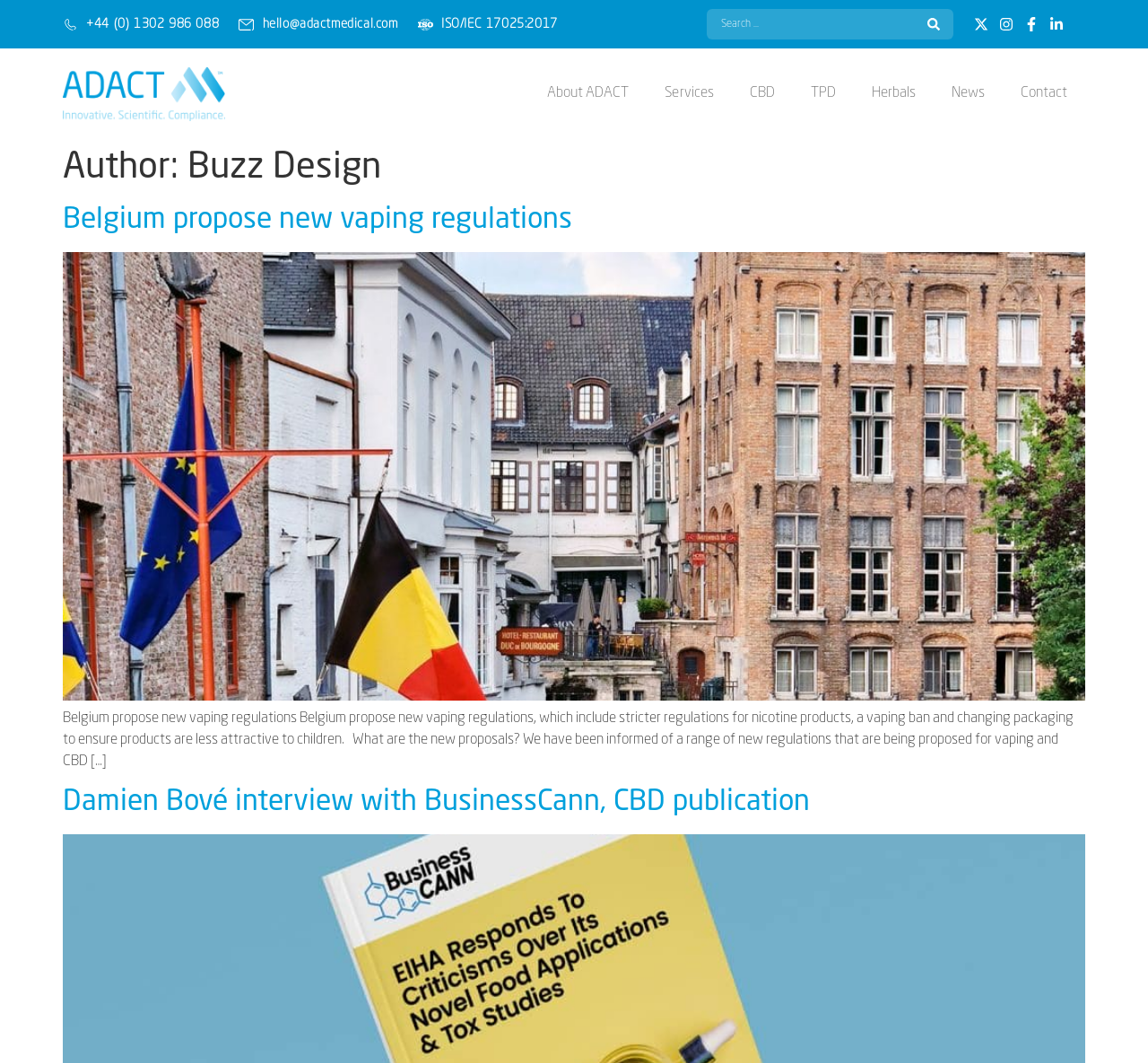Create a detailed summary of the webpage's content and design.

The webpage is about Buzz Design, an author at ADACT Medical. At the top left, there is a phone number "+44 (0) 1302 986 088" accompanied by a small image. Next to it, there is an email address "hello@adactmedical.com" also accompanied by a small image. 

On the top right, there is an ISO/IEC 17025:2017 certification logo. A search bar is located below it, consisting of a search box with a default text "Search..." and a search submit button.

Below the search bar, there are social media links to Instagram, Facebook, and Linkedin, each represented by a small image. 

The main content of the webpage is divided into two sections. The top section has a navigation menu with links to "About ADACT", "Services", "CBD", "TPD", "Herbals", "News", and "Contact". 

The bottom section is an article section, where the author Buzz Design has written several articles. The first article is titled "Belgium propose new vaping regulations" and has a brief summary of the new regulations proposed in Belgium. The article includes a link to read more and an image related to the topic. The second article is titled "Damien Bové interview with BusinessCann, CBD publication" and also has a link to read more.